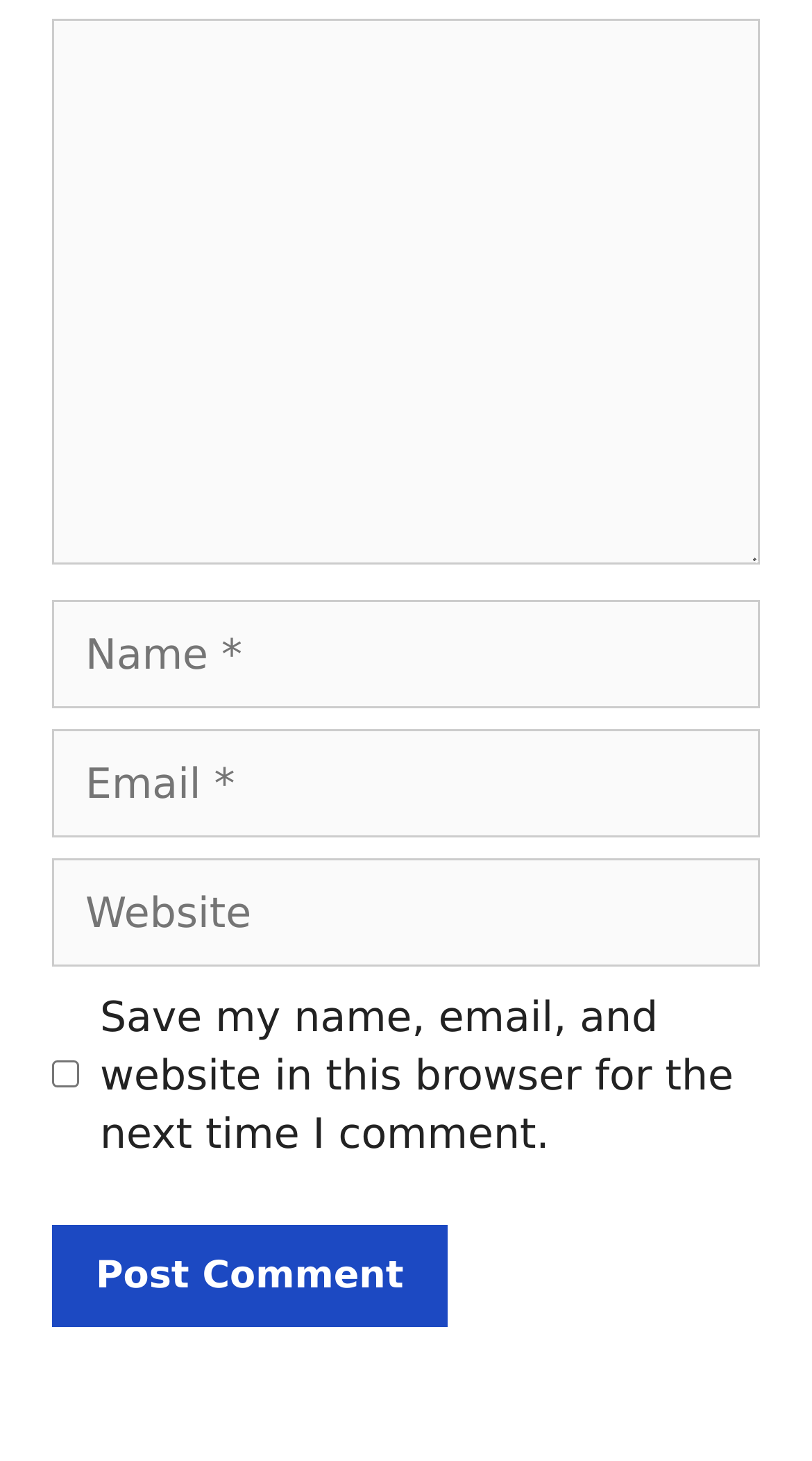Locate the UI element that matches the description parent_node: Comment name="url" placeholder="Website" in the webpage screenshot. Return the bounding box coordinates in the format (top-left x, top-left y, bottom-right x, bottom-right y), with values ranging from 0 to 1.

[0.064, 0.587, 0.936, 0.661]